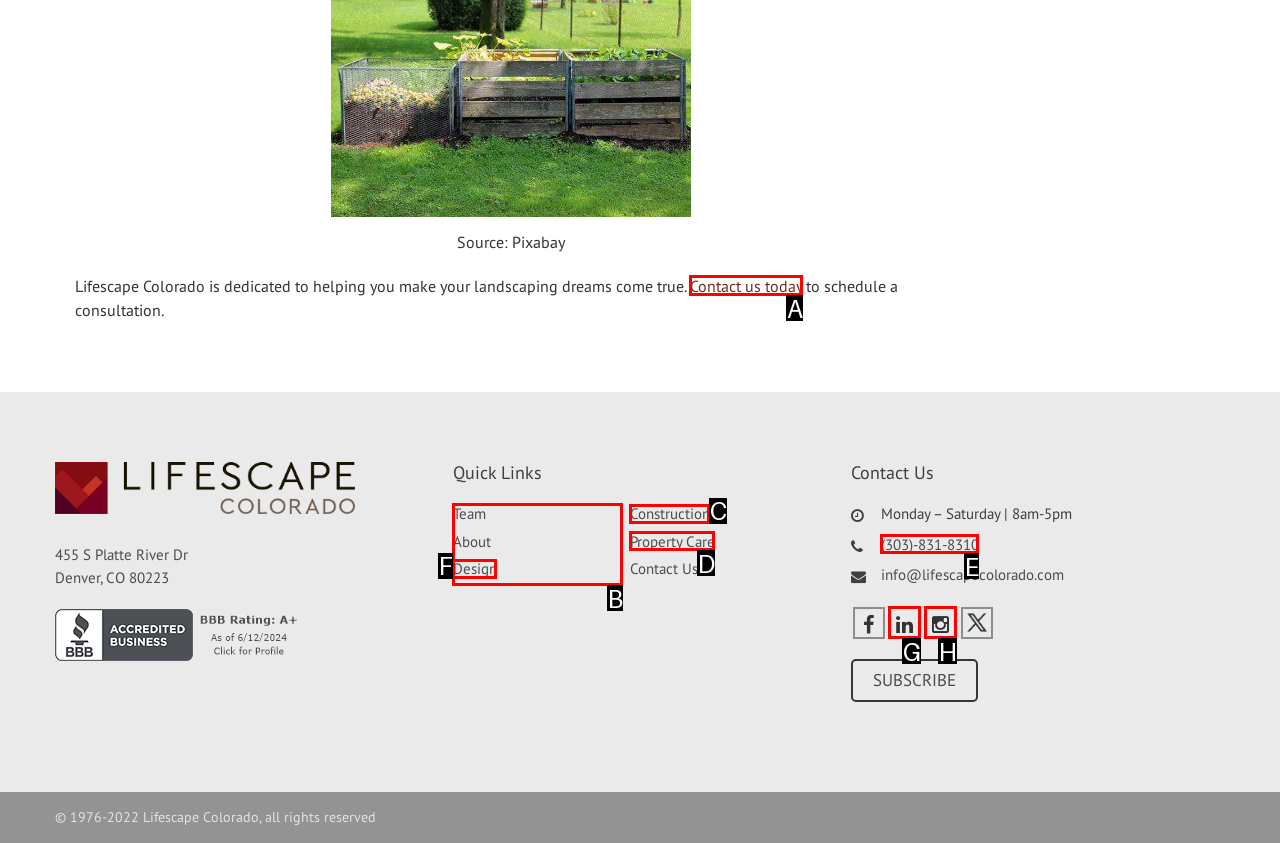Identify which lettered option to click to carry out the task: Click on 'Contact us today'. Provide the letter as your answer.

A